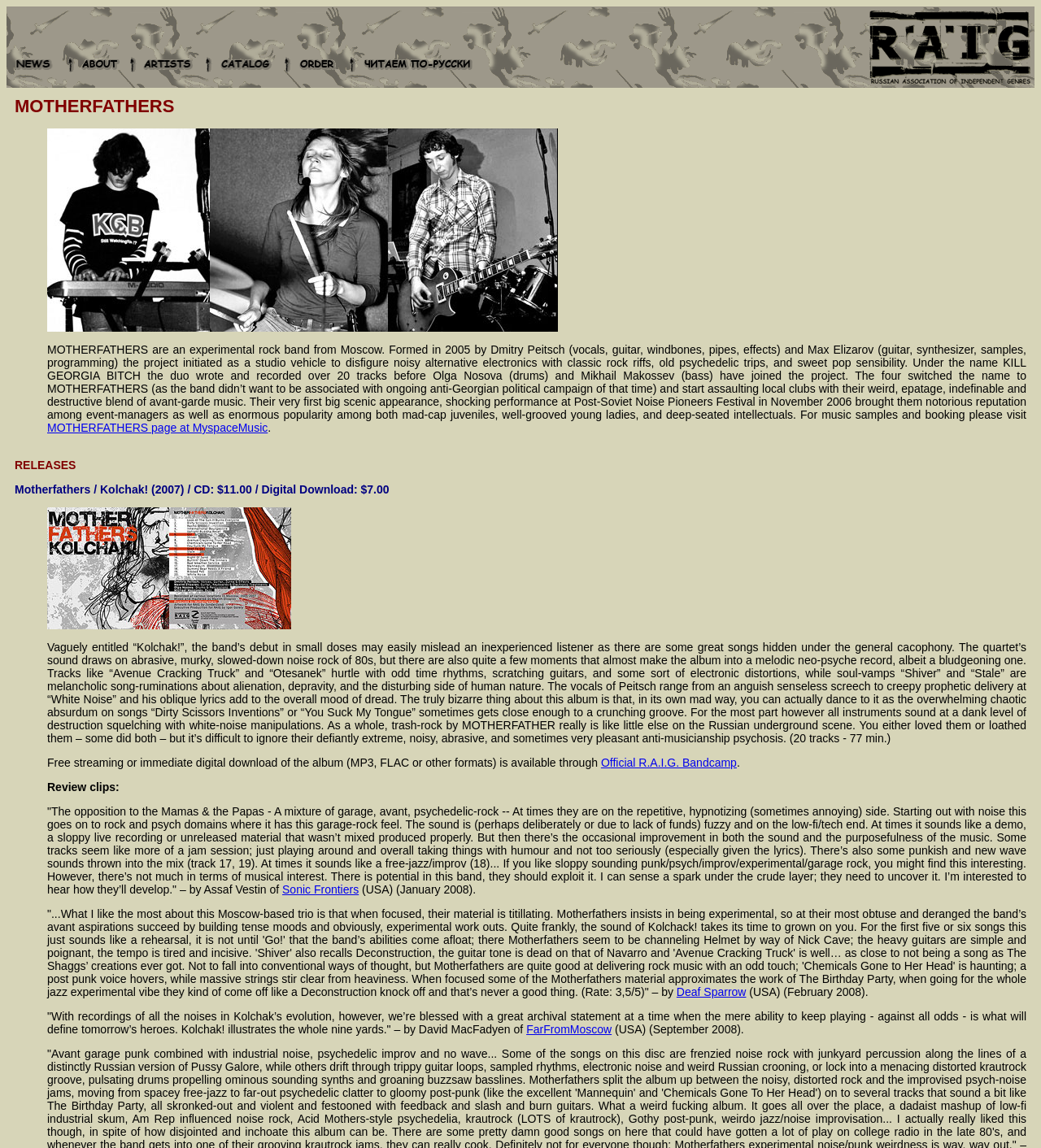Provide the bounding box coordinates for the UI element described in this sentence: "FarFromMoscow". The coordinates should be four float values between 0 and 1, i.e., [left, top, right, bottom].

[0.506, 0.891, 0.588, 0.902]